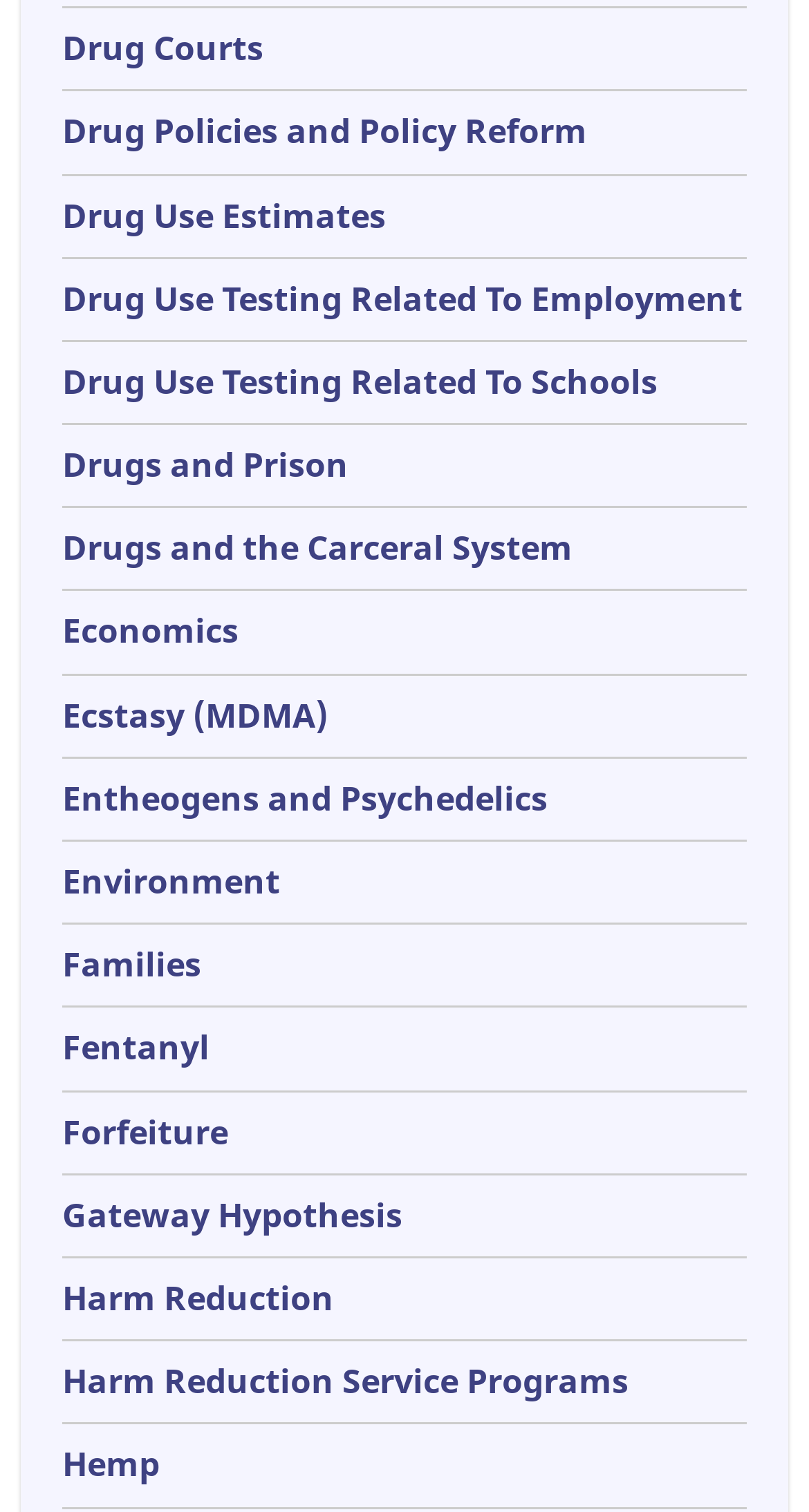Locate the UI element described as follows: "Amputee". Return the bounding box coordinates as four float numbers between 0 and 1 in the order [left, top, right, bottom].

None